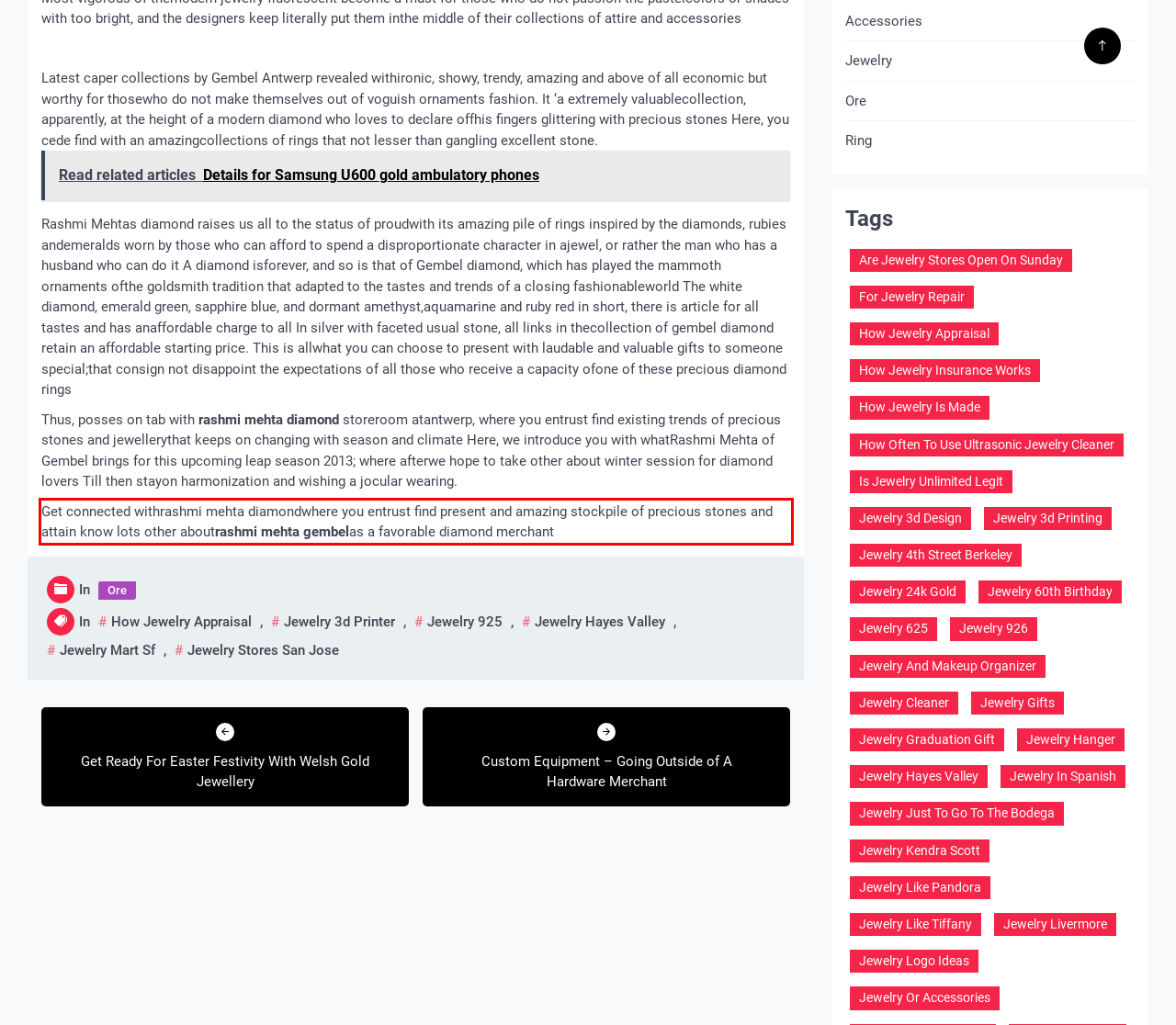In the screenshot of the webpage, find the red bounding box and perform OCR to obtain the text content restricted within this red bounding box.

Get connected withrashmi mehta diamondwhere you entrust find present and amazing stockpile of precious stones and attain know lots other aboutrashmi mehta gembelas a favorable diamond merchant